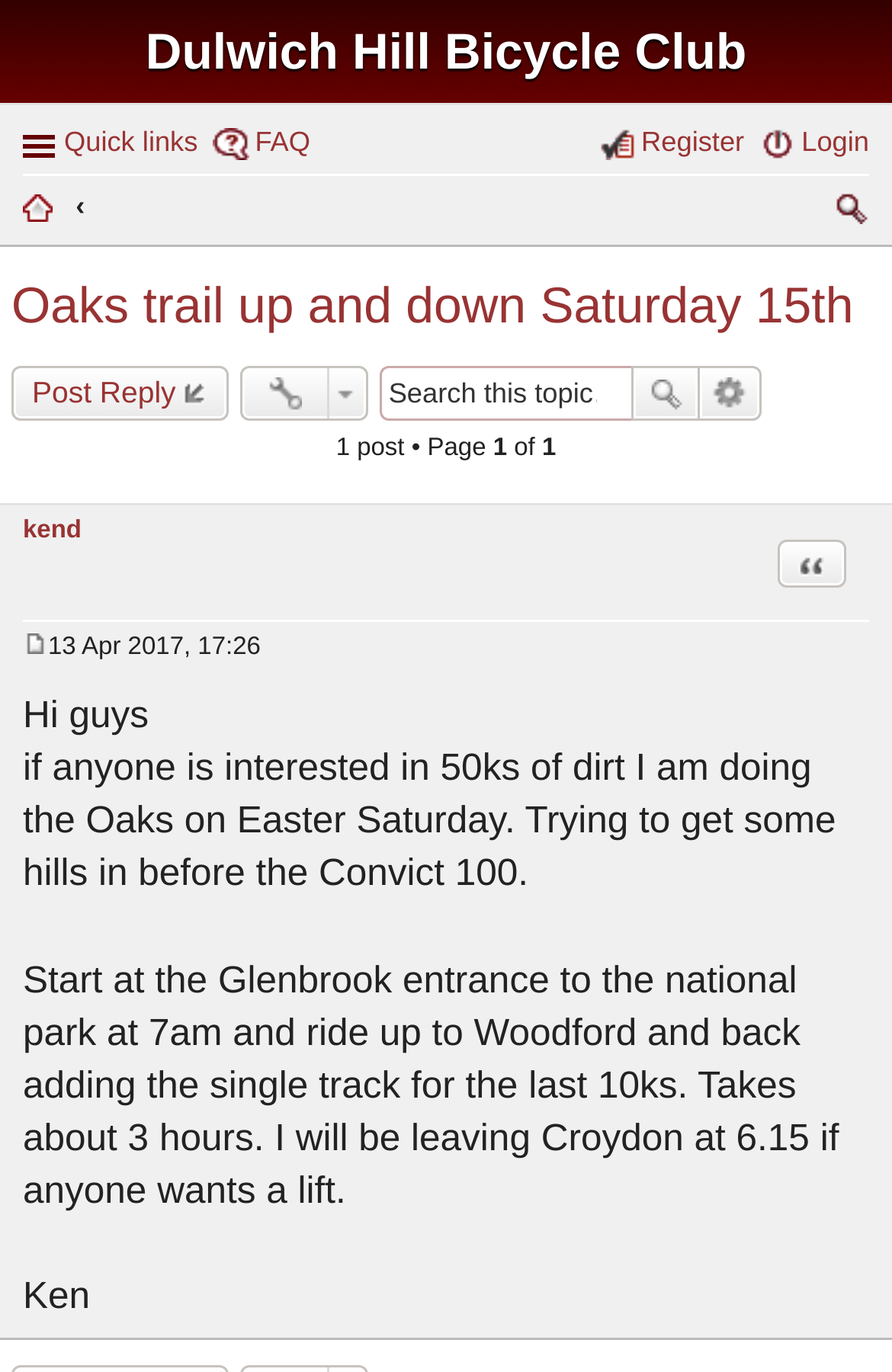Who is the author of the post?
From the image, provide a succinct answer in one word or a short phrase.

Ken